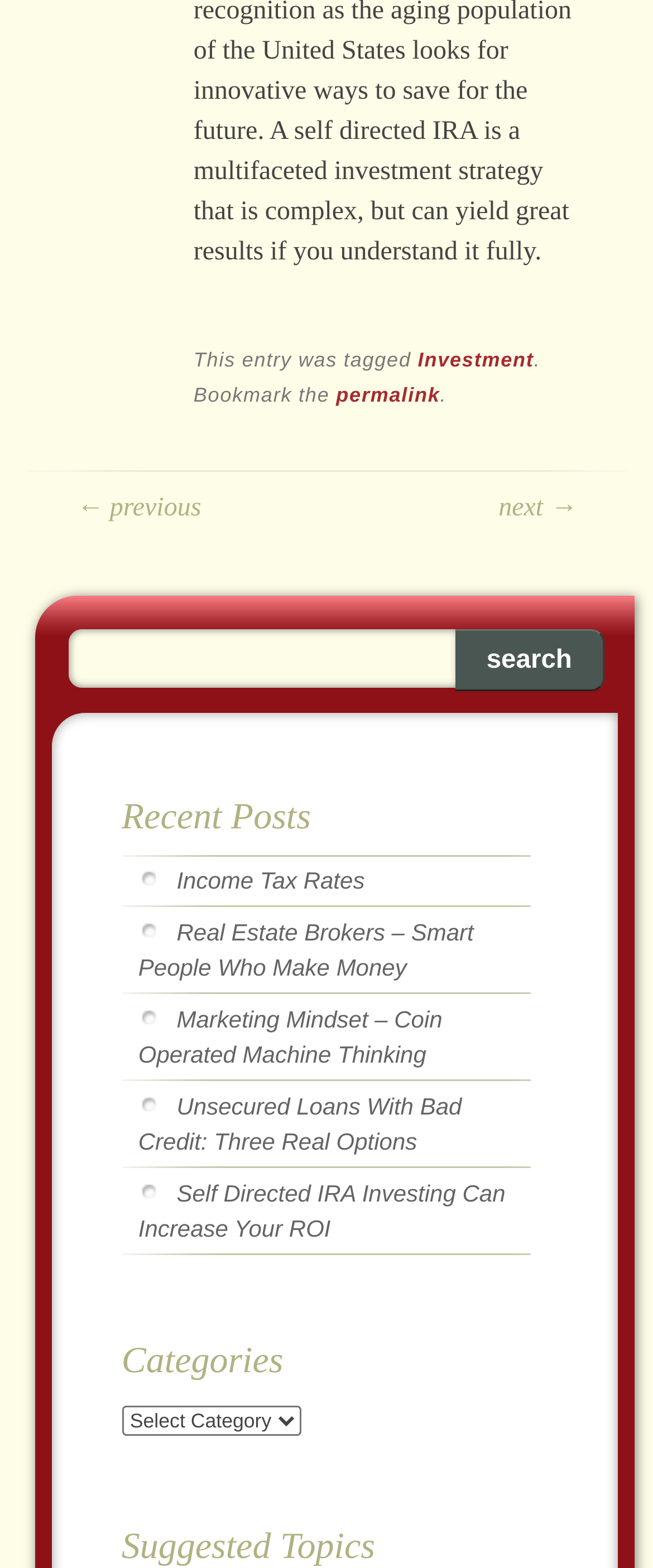Could you determine the bounding box coordinates of the clickable element to complete the instruction: "Search for something"? Provide the coordinates as four float numbers between 0 and 1, i.e., [left, top, right, bottom].

[0.078, 0.391, 0.947, 0.455]